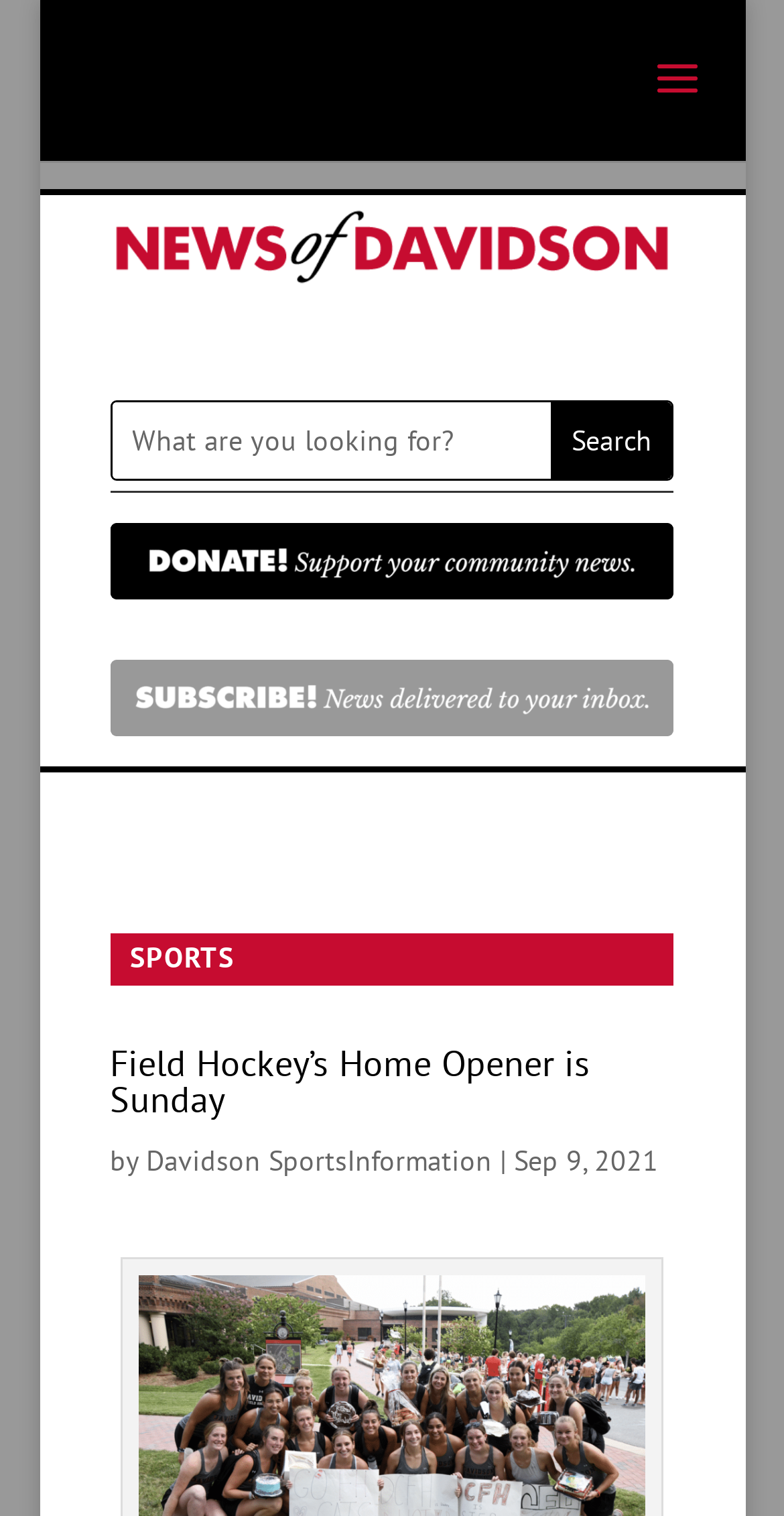Answer the question briefly using a single word or phrase: 
Who is the author of the news article?

Davidson SportsInformation